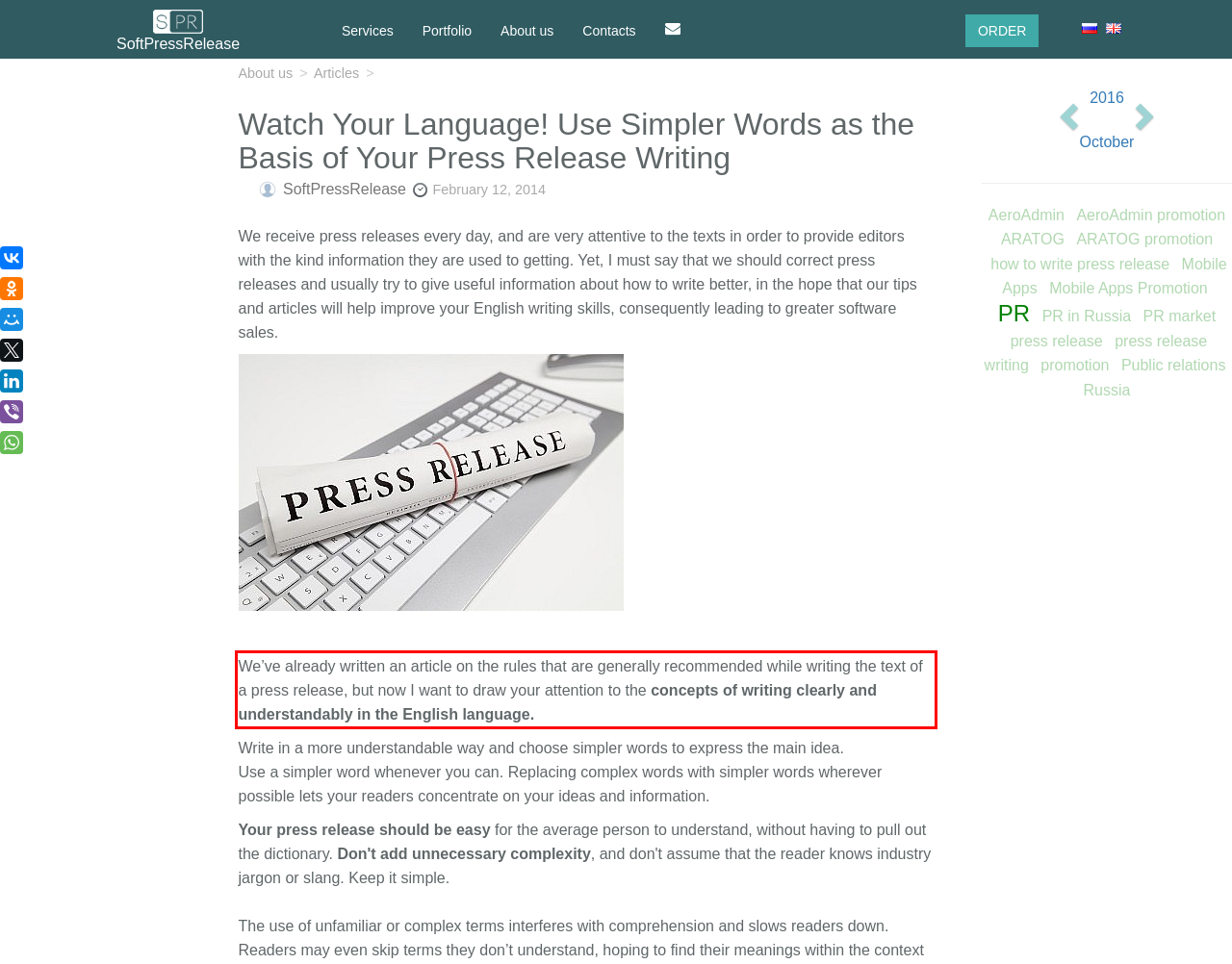In the given screenshot, locate the red bounding box and extract the text content from within it.

We’ve already written an article on the rules that are generally recommended while writing the text of a press release, but now I want to draw your attention to the concepts of writing clearly and understandably in the English language.